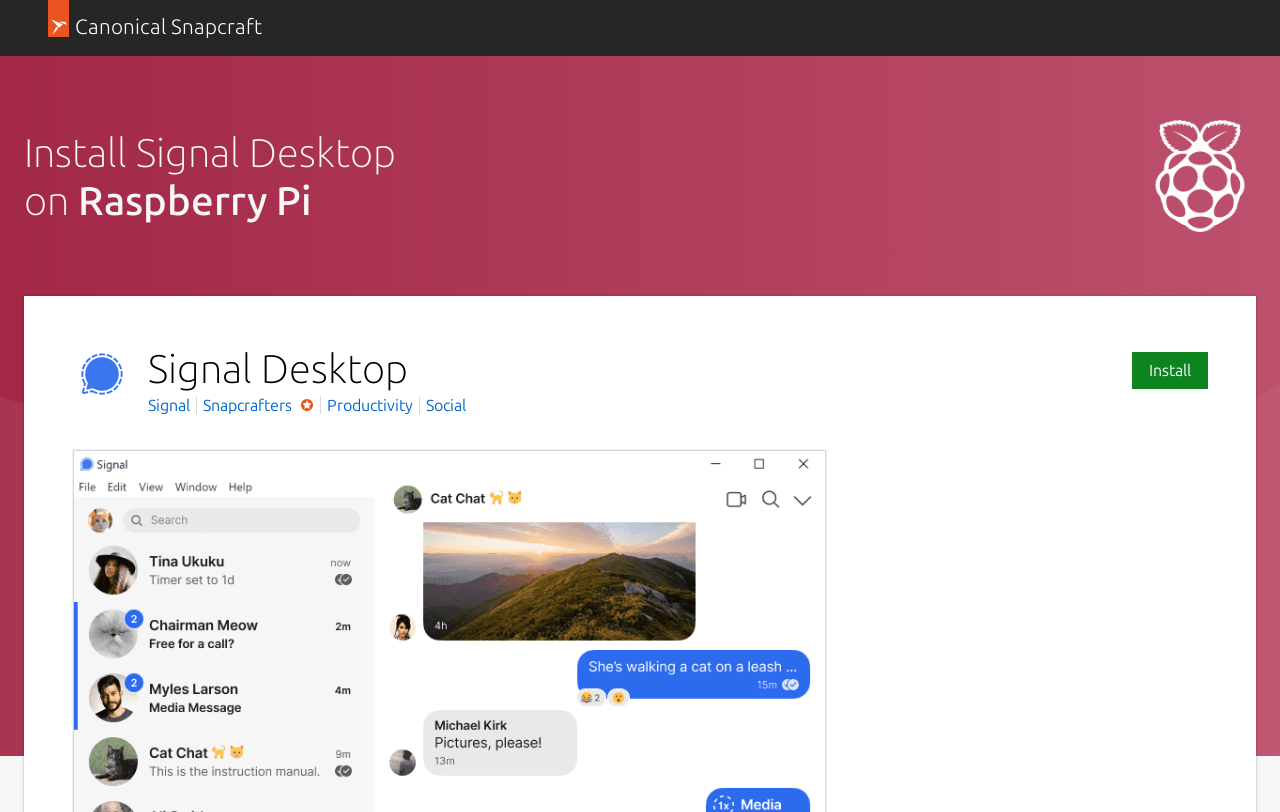What is the platform used to install Signal Desktop?
Please ensure your answer to the question is detailed and covers all necessary aspects.

The root element's text is 'Install Signal Desktop on Raspberry Pi using the Snap Store | Snapcraft', which indicates that the Snap Store is the platform used to install Signal Desktop.